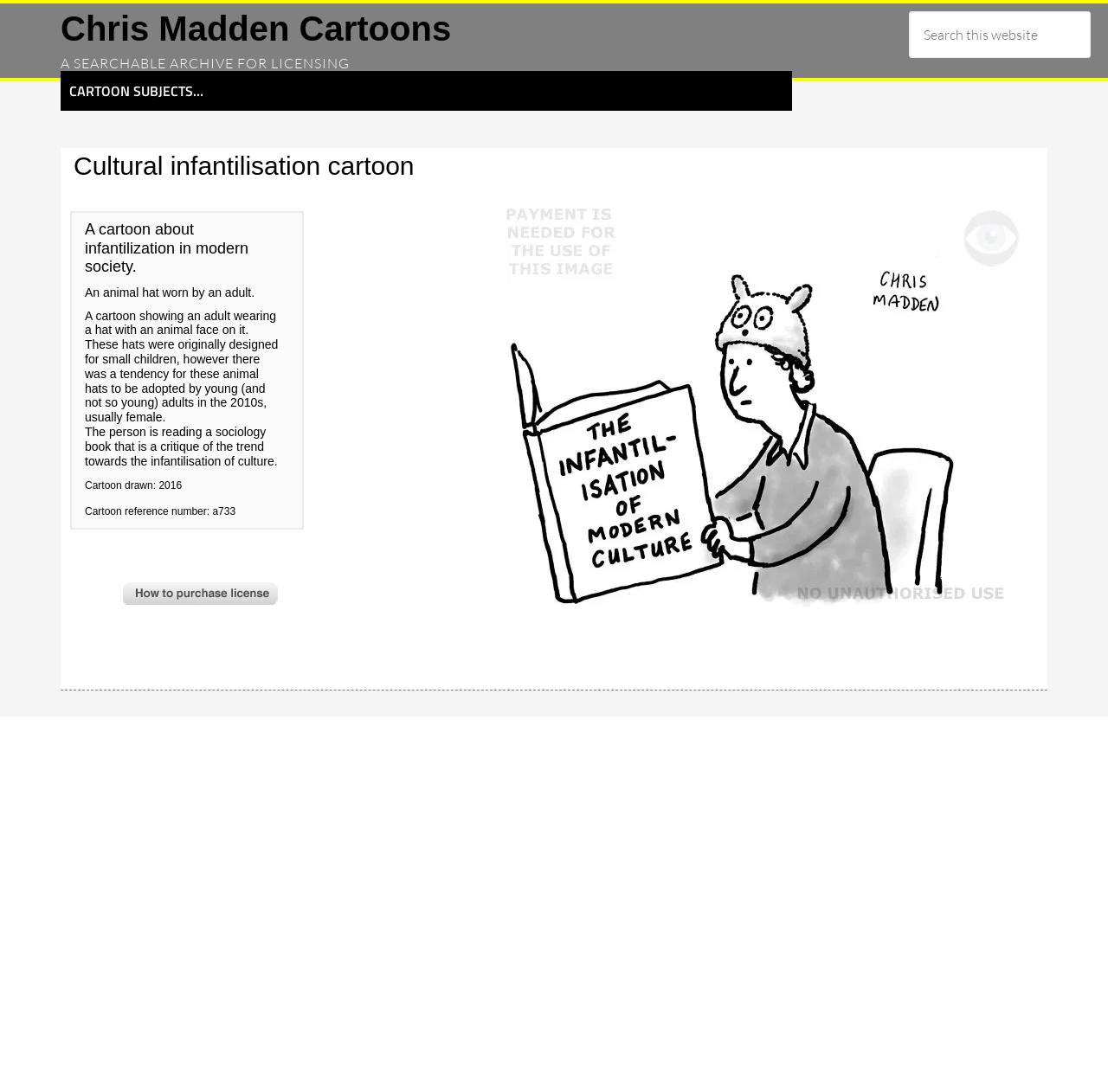Generate a comprehensive description of the webpage.

The webpage is about a cartoon that satirizes cultural infantilization in modern society. At the top left, there is a link to "Chris Madden Cartoons" and a static text "A SEARCHABLE ARCHIVE FOR LICENSING". Below this, there is a search bar with a search box and a search button at the top right corner of the page.

The main content of the page is an article about the cartoon, which takes up most of the page. The article has a heading "Cultural infantilisation cartoon" at the top. Below the heading, there is a large image of the cartoon, which depicts an adult wearing an animal hat, reading a sociology book that critiques the trend of cultural infantilization.

Below the image, there are several headings that describe the cartoon. The first heading summarizes the cartoon as "A cartoon about infantilization in modern society." The second heading describes the cartoon as "An animal hat worn by an adult." The third heading provides a detailed description of the cartoon, including the context and the trend it is critiquing. The fourth and fifth headings provide additional information about the cartoon, including the year it was drawn and its reference number.

At the bottom of the article, there is a smaller image that provides information on how to obtain a license to use the cartoon. Overall, the webpage is focused on showcasing and describing the cartoon, with additional features such as a search bar and links to related content.